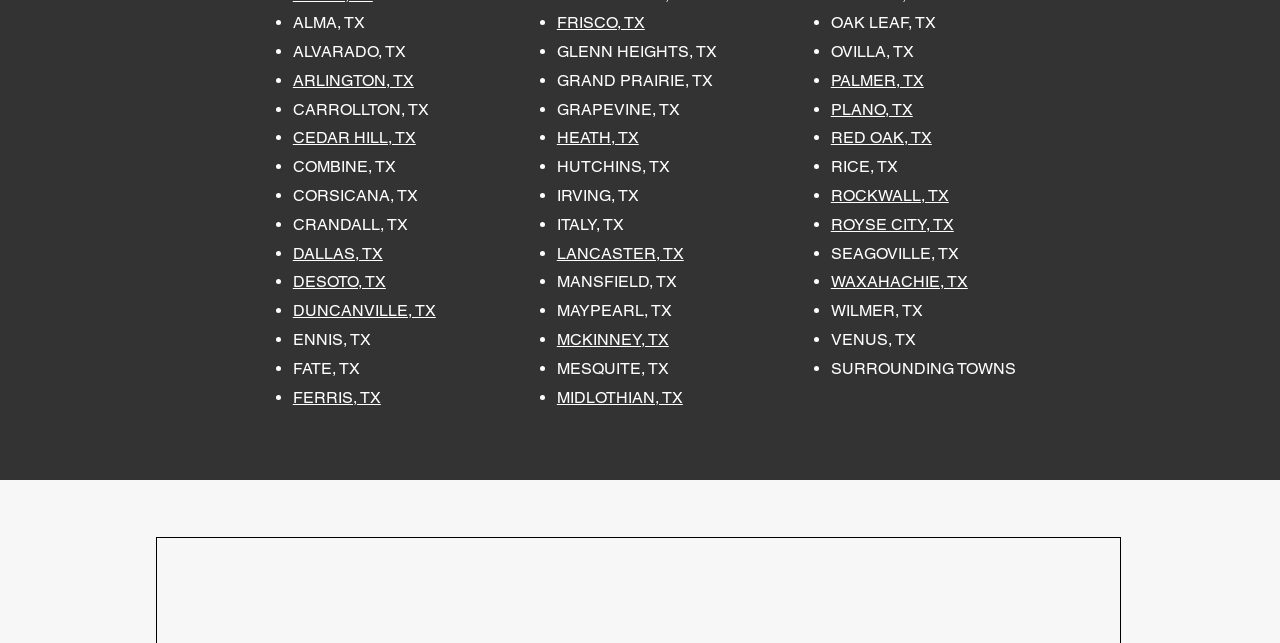Answer the following query with a single word or phrase:
Are all cities in Texas?

Yes